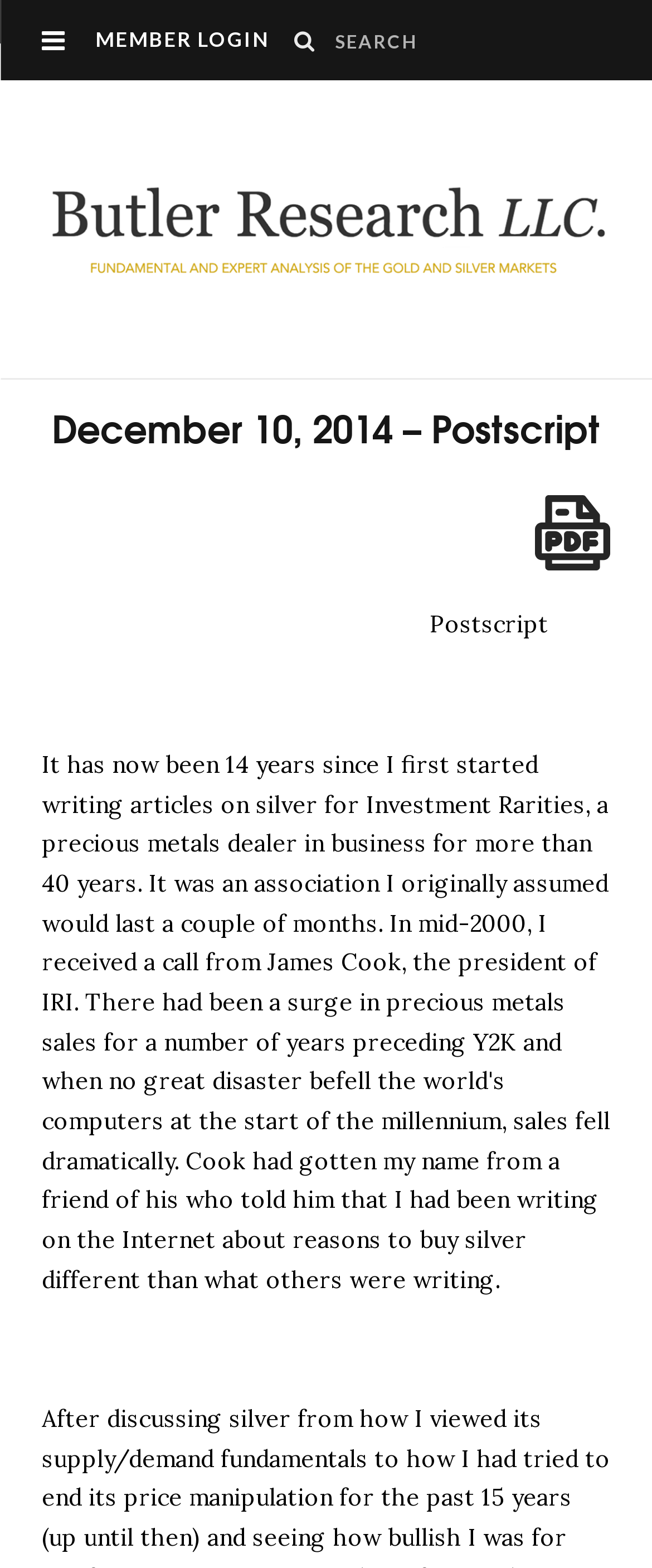What is the function of the 'Generate PDF' link?
Based on the visual information, provide a detailed and comprehensive answer.

The 'Generate PDF' link is accompanied by an image with the same text, suggesting that it is a button that allows users to generate a PDF file, possibly of the postscript or the webpage content.